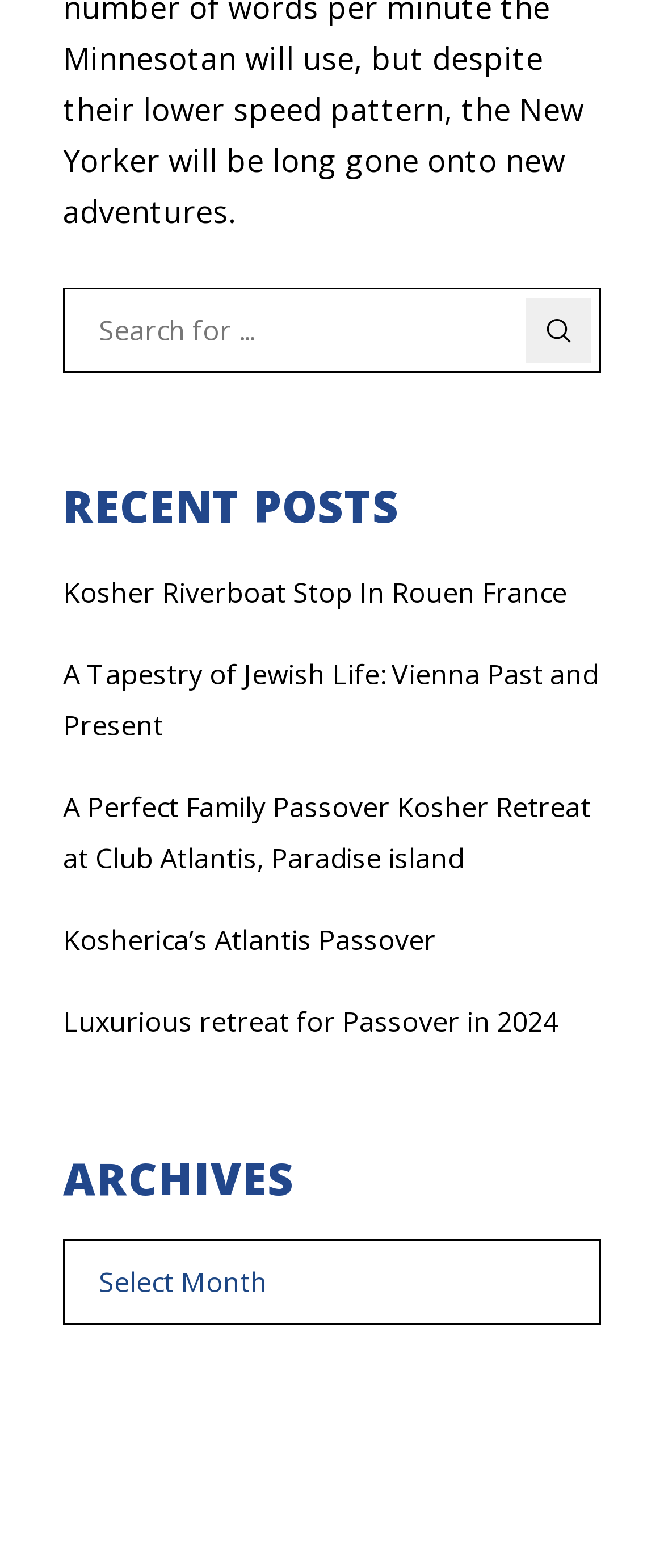Identify the bounding box of the HTML element described as: "aria-label="Search"".

[0.792, 0.19, 0.89, 0.232]